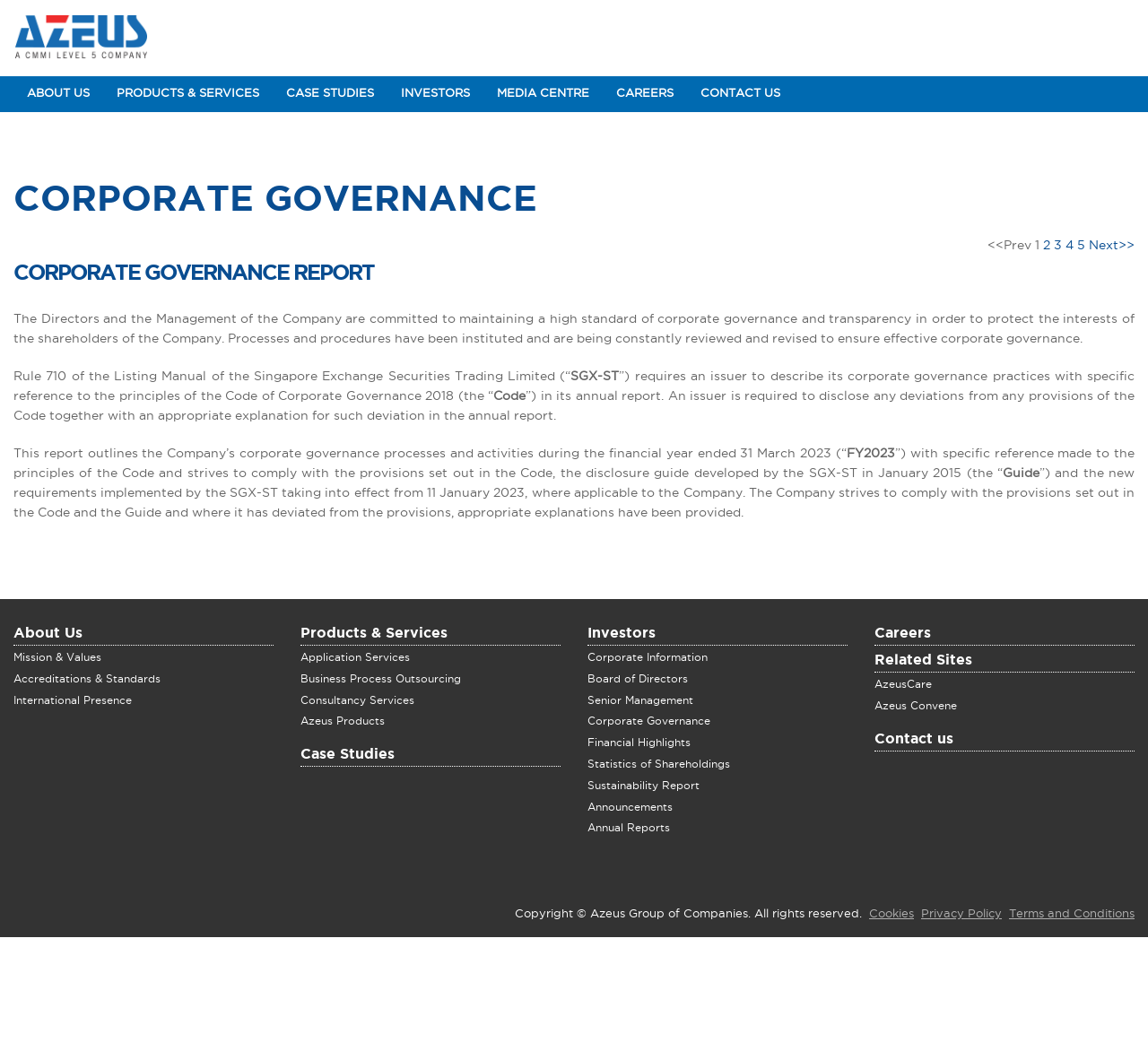Kindly determine the bounding box coordinates for the clickable area to achieve the given instruction: "Click on ABOUT US".

[0.012, 0.072, 0.09, 0.106]